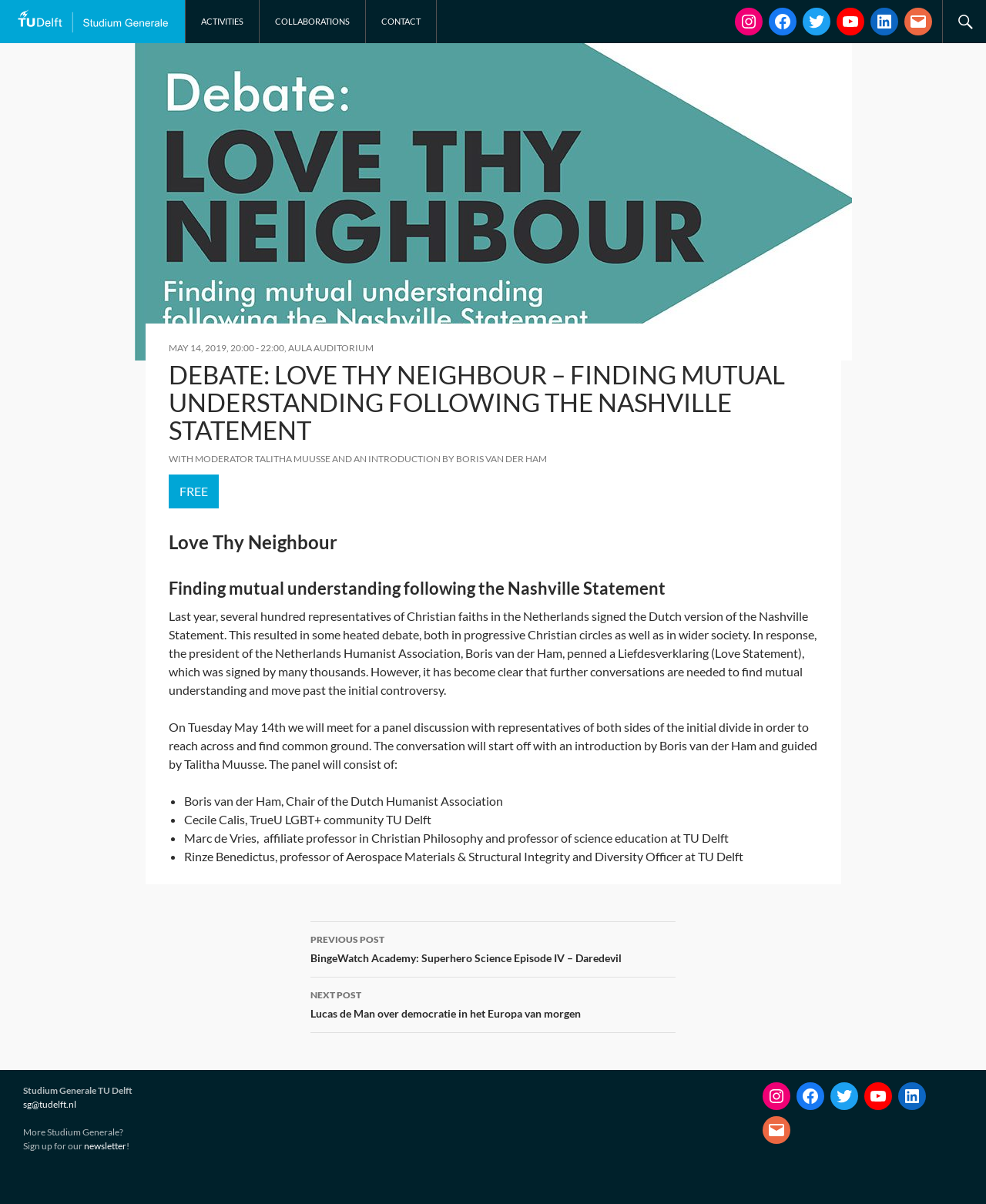Using the information shown in the image, answer the question with as much detail as possible: Who is the moderator of the debate?

The moderator of the debate is mentioned in the article section of the webpage, which states 'WITH MODERATOR TALITHA MUUSSE AND AN INTRODUCTION BY BORIS VAN DER HAM'. This indicates that Talitha Muusse is the moderator of the debate.